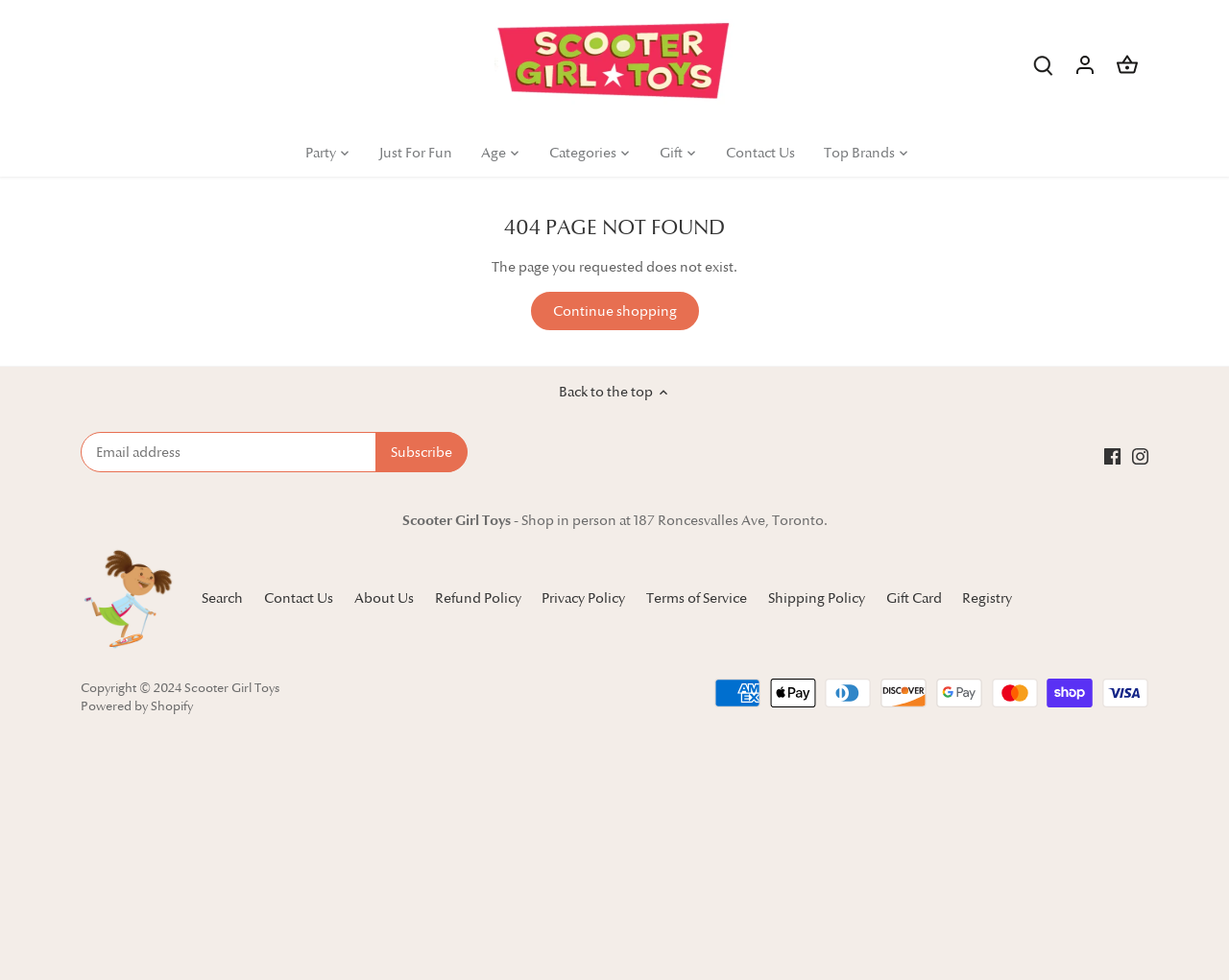With reference to the screenshot, provide a detailed response to the question below:
What type of store is Scooter Girl Toys?

Based on the webpage, Scooter Girl Toys is a fiercely independent local toy store in Toronto's Roncesvalles neighbourhood, as indicated by the meta description. The webpage also contains links to toy categories and brands, further supporting the conclusion that it is a toy store.